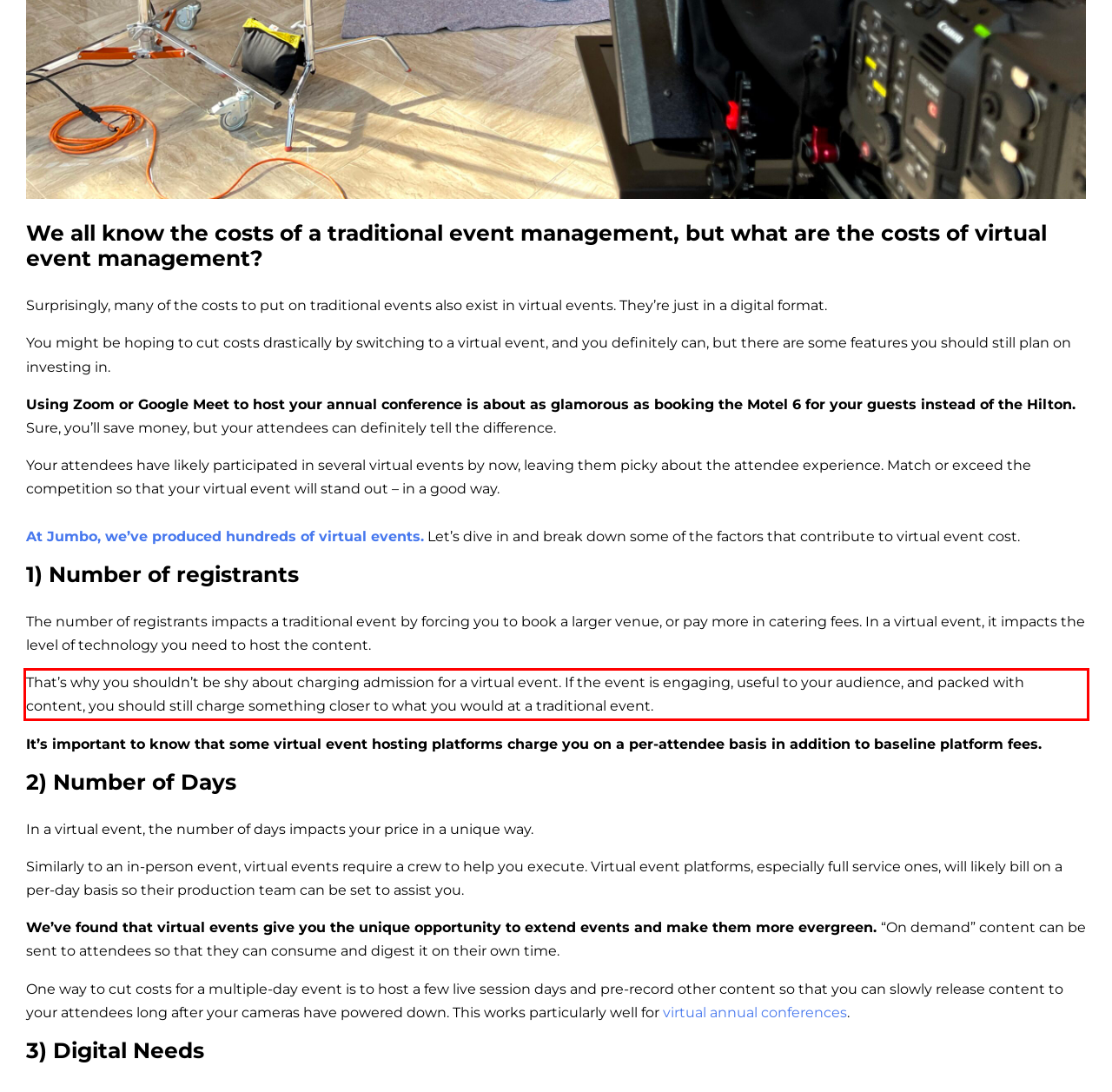Using the provided screenshot of a webpage, recognize the text inside the red rectangle bounding box by performing OCR.

That’s why you shouldn’t be shy about charging admission for a virtual event. If the event is engaging, useful to your audience, and packed with content, you should still charge something closer to what you would at a traditional event.